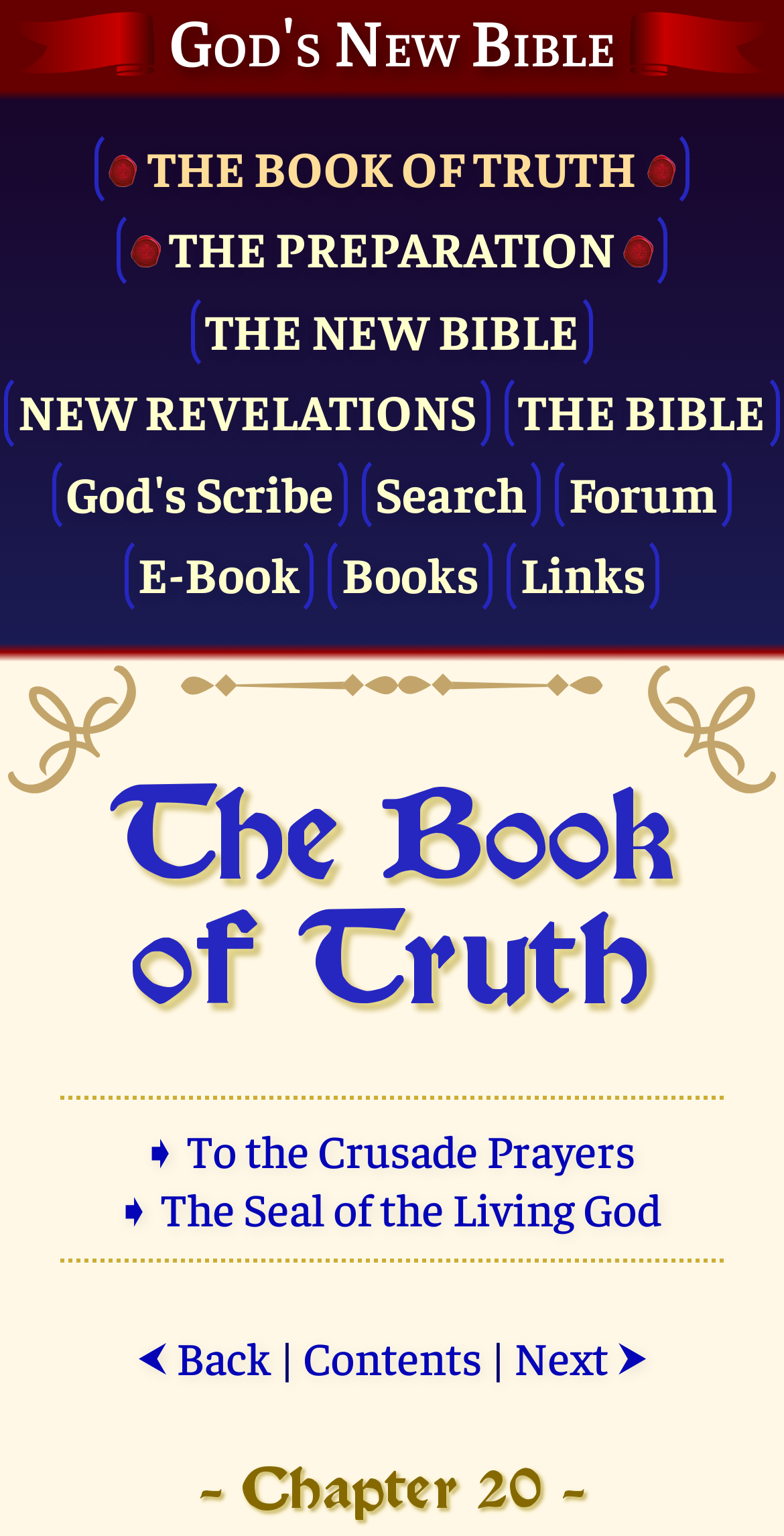Determine the bounding box coordinates for the area that should be clicked to carry out the following instruction: "Click the 'Health' link".

None